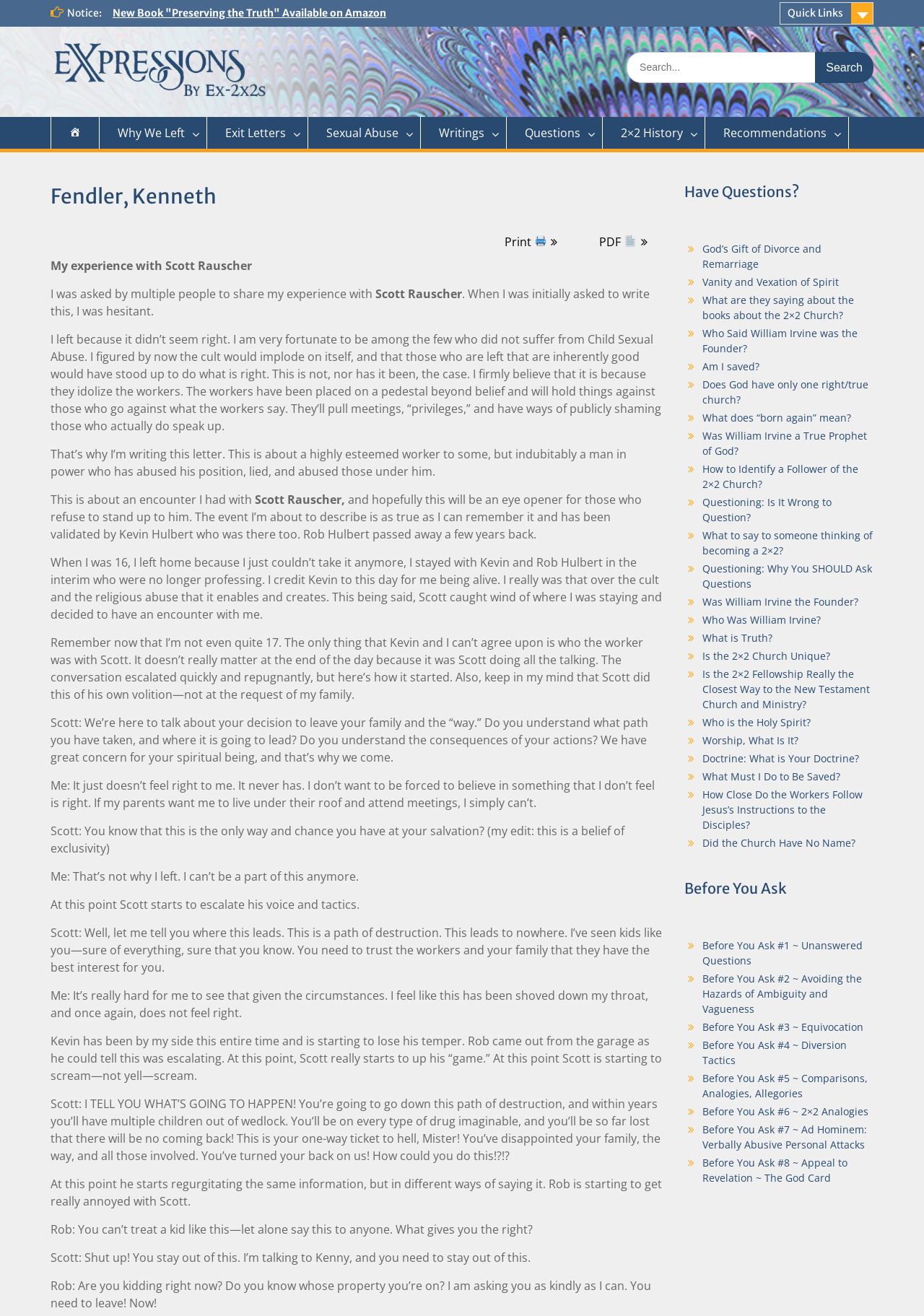Predict the bounding box for the UI component with the following description: "EXP Welcome".

[0.055, 0.089, 0.108, 0.113]